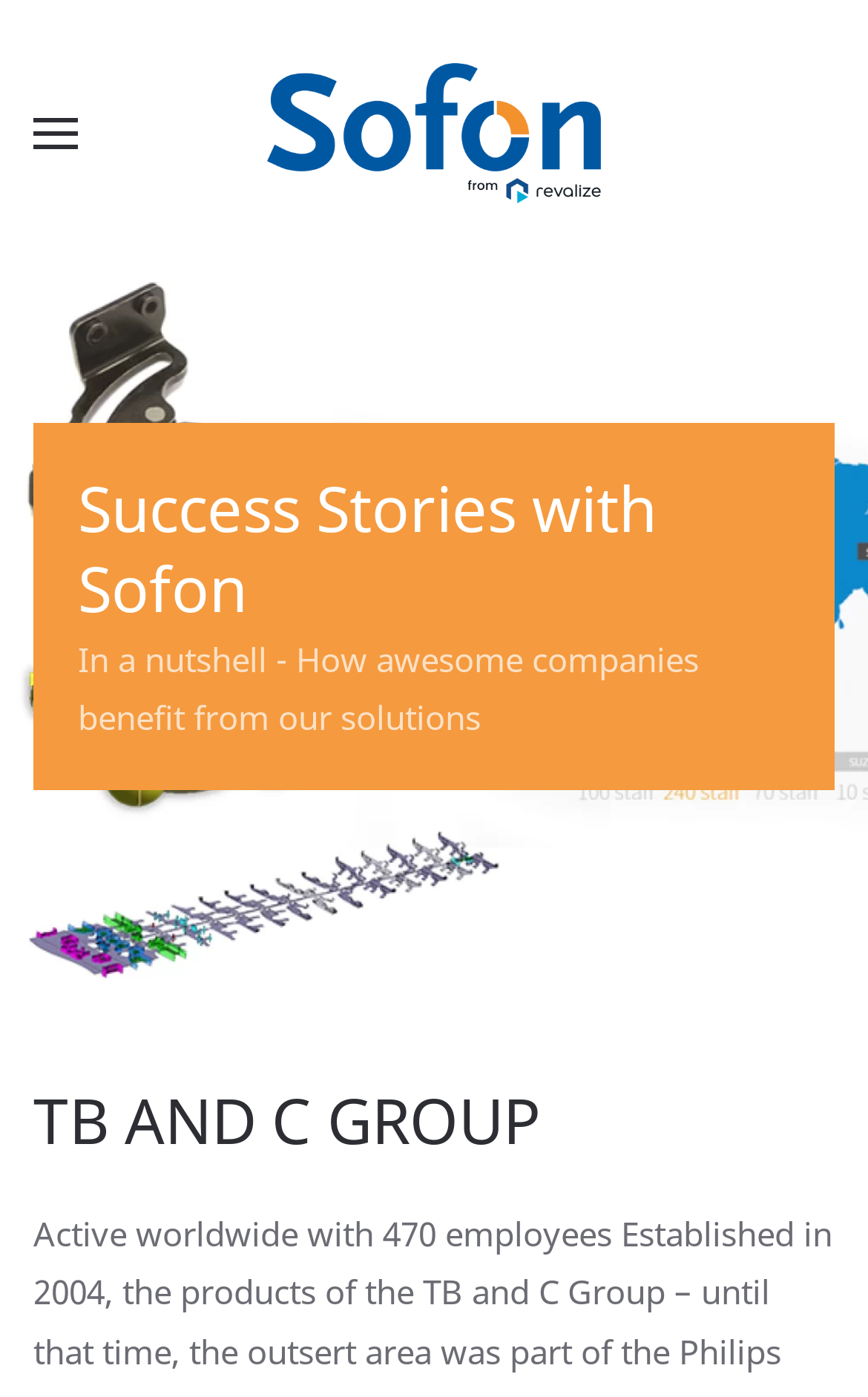What is the image above the 'Back to home' link?
Using the visual information, respond with a single word or phrase.

Sofon Guided Solutions